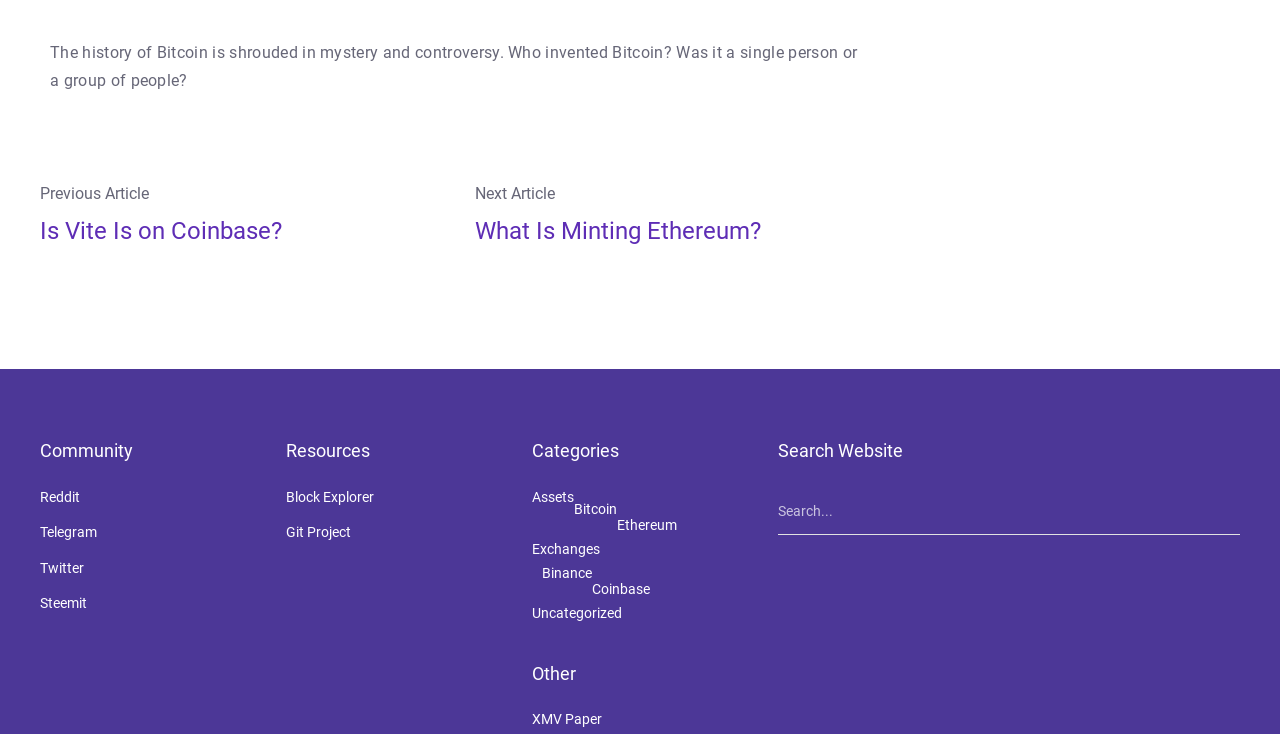What categories are available for resources?
Based on the screenshot, provide a one-word or short-phrase response.

Assets, Bitcoin, Ethereum, Exchanges